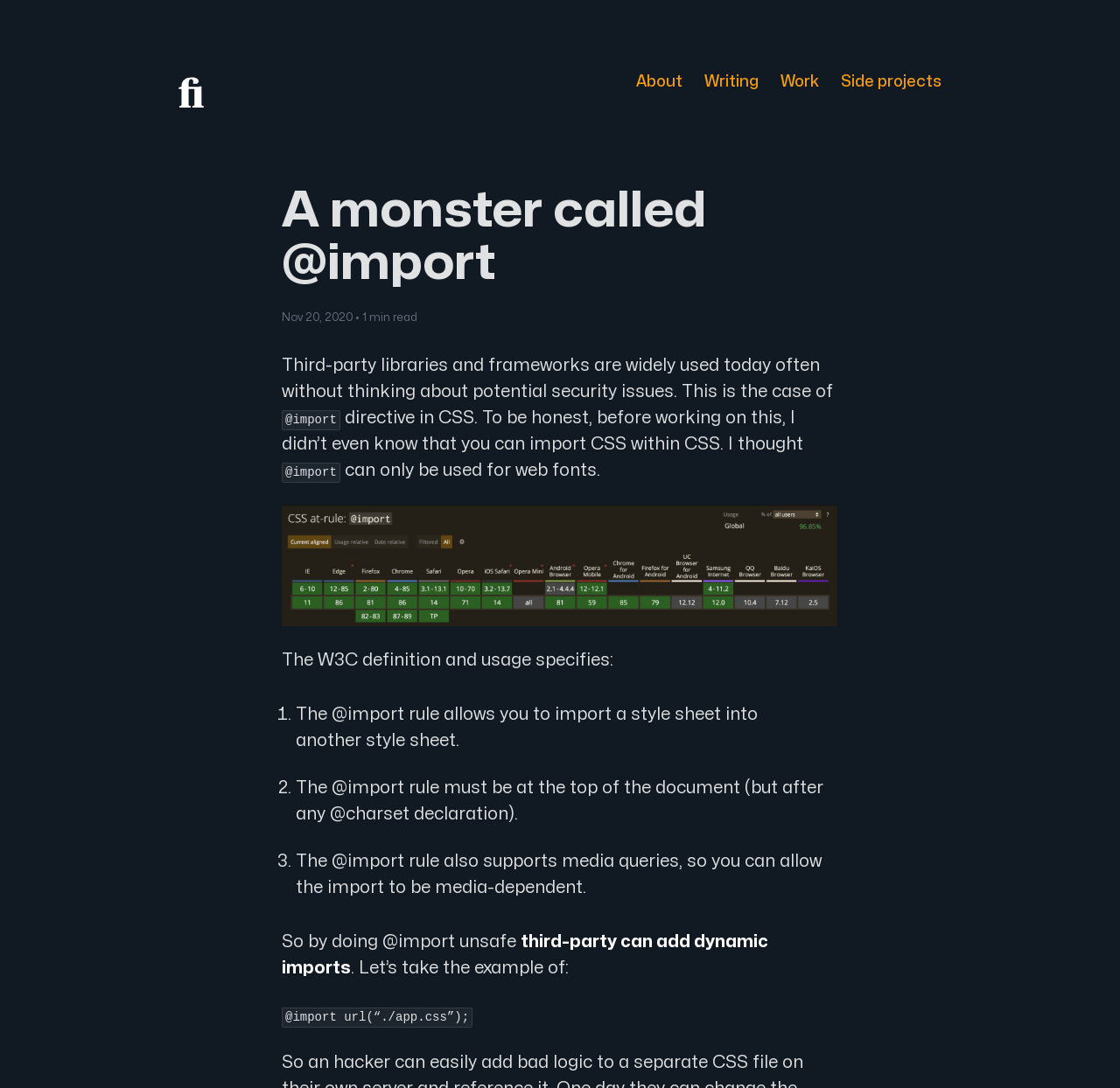What is the purpose of the @import rule?
Please provide a single word or phrase as your answer based on the image.

To import a style sheet